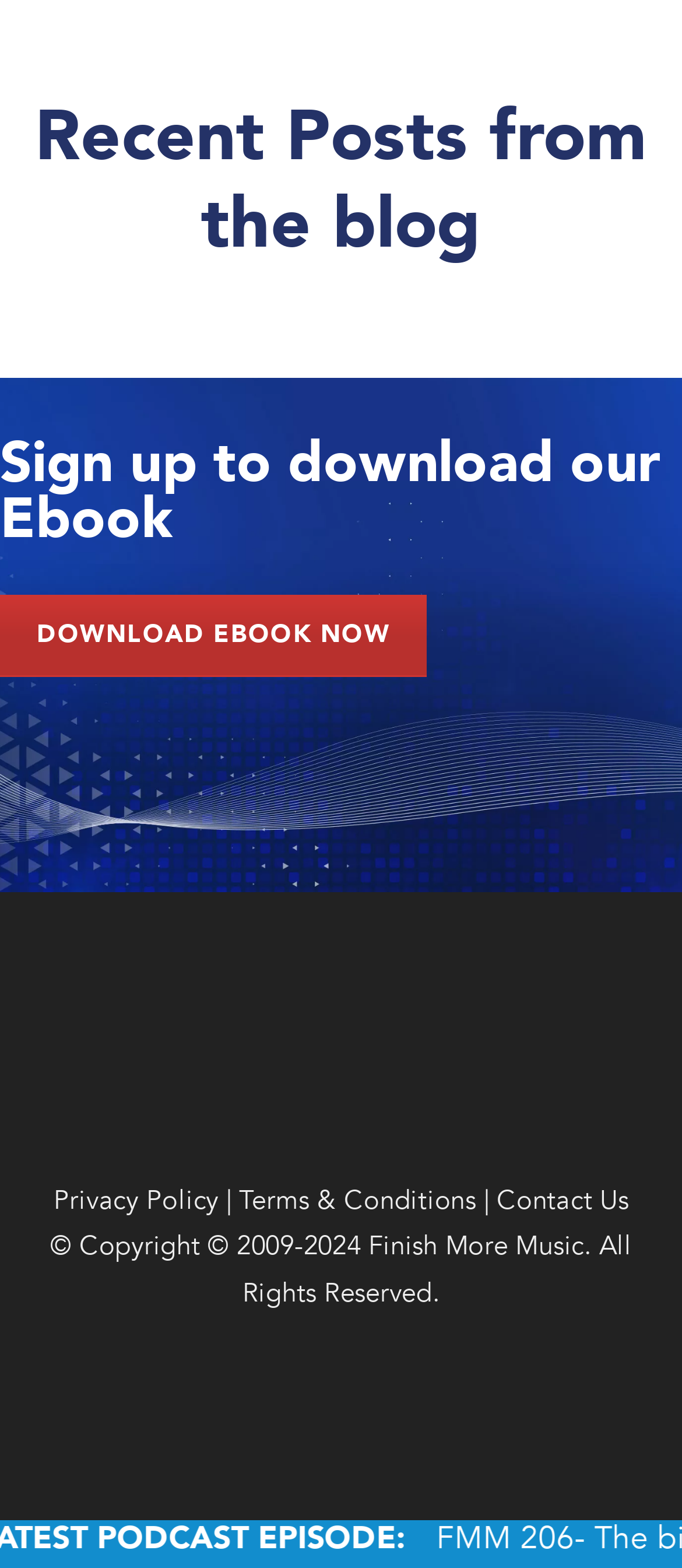From the given element description: "Terms & Conditions", find the bounding box for the UI element. Provide the coordinates as four float numbers between 0 and 1, in the order [left, top, right, bottom].

[0.351, 0.759, 0.698, 0.776]